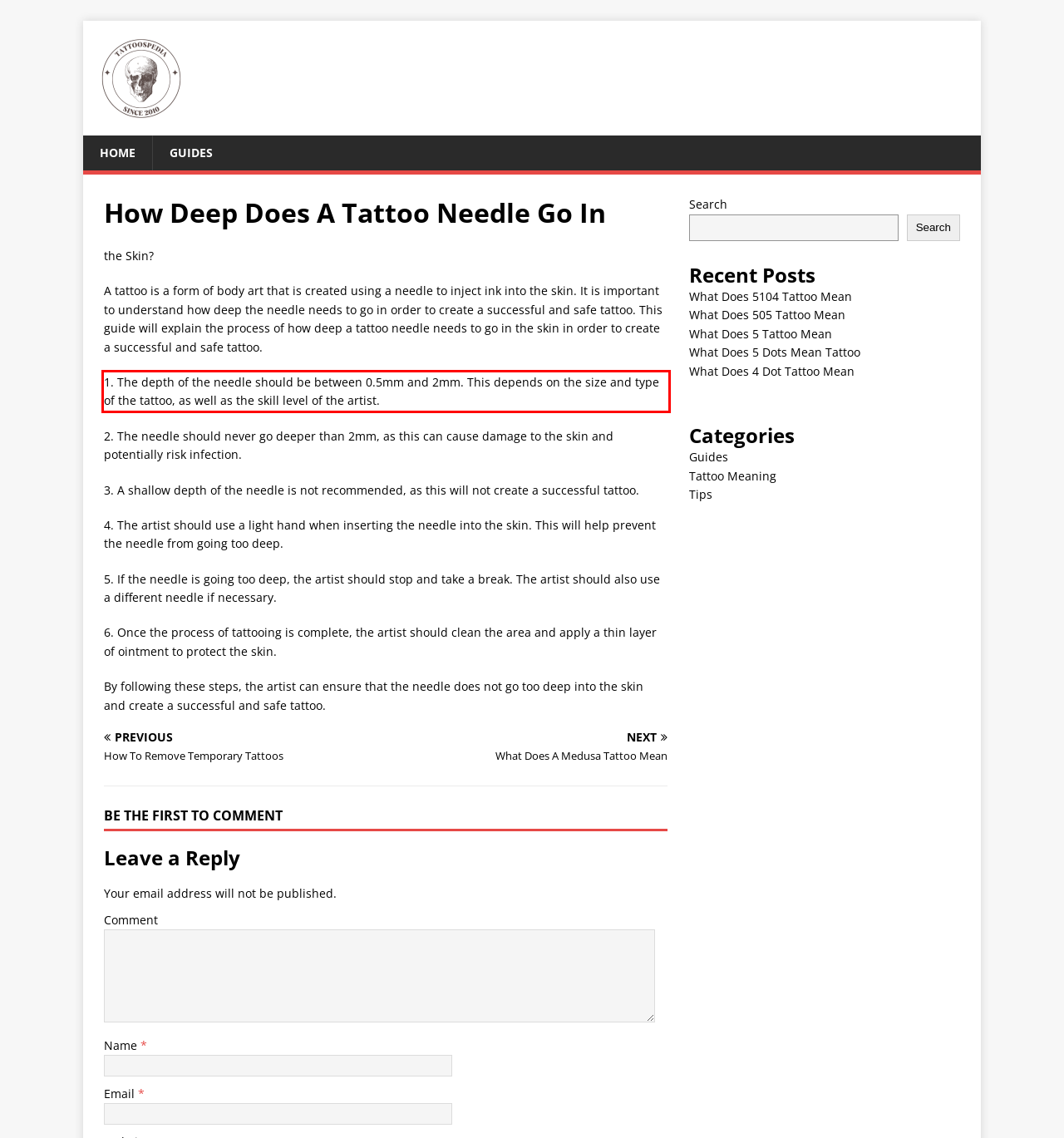The screenshot provided shows a webpage with a red bounding box. Apply OCR to the text within this red bounding box and provide the extracted content.

1. The depth of the needle should be between 0.5mm and 2mm. This depends on the size and type of the tattoo, as well as the skill level of the artist.